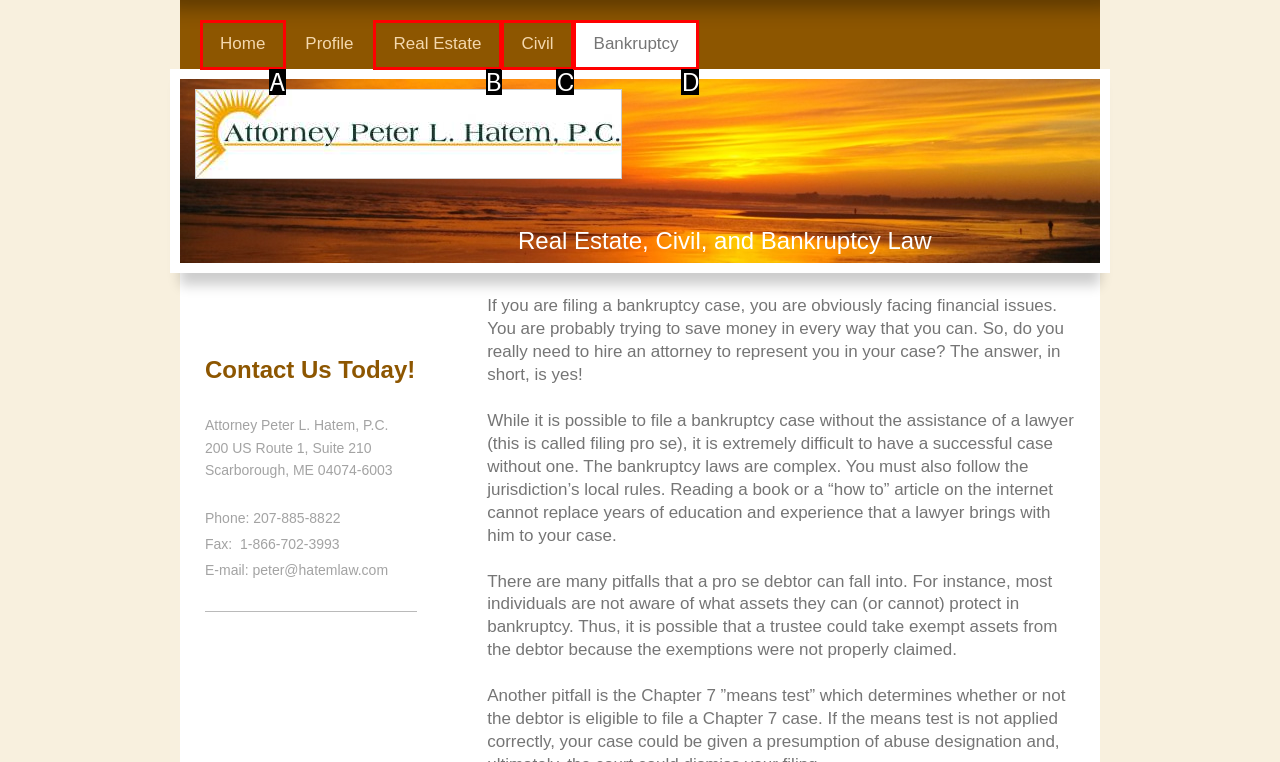Given the description: Birthday Interview: Amanda, identify the matching option. Answer with the corresponding letter.

None